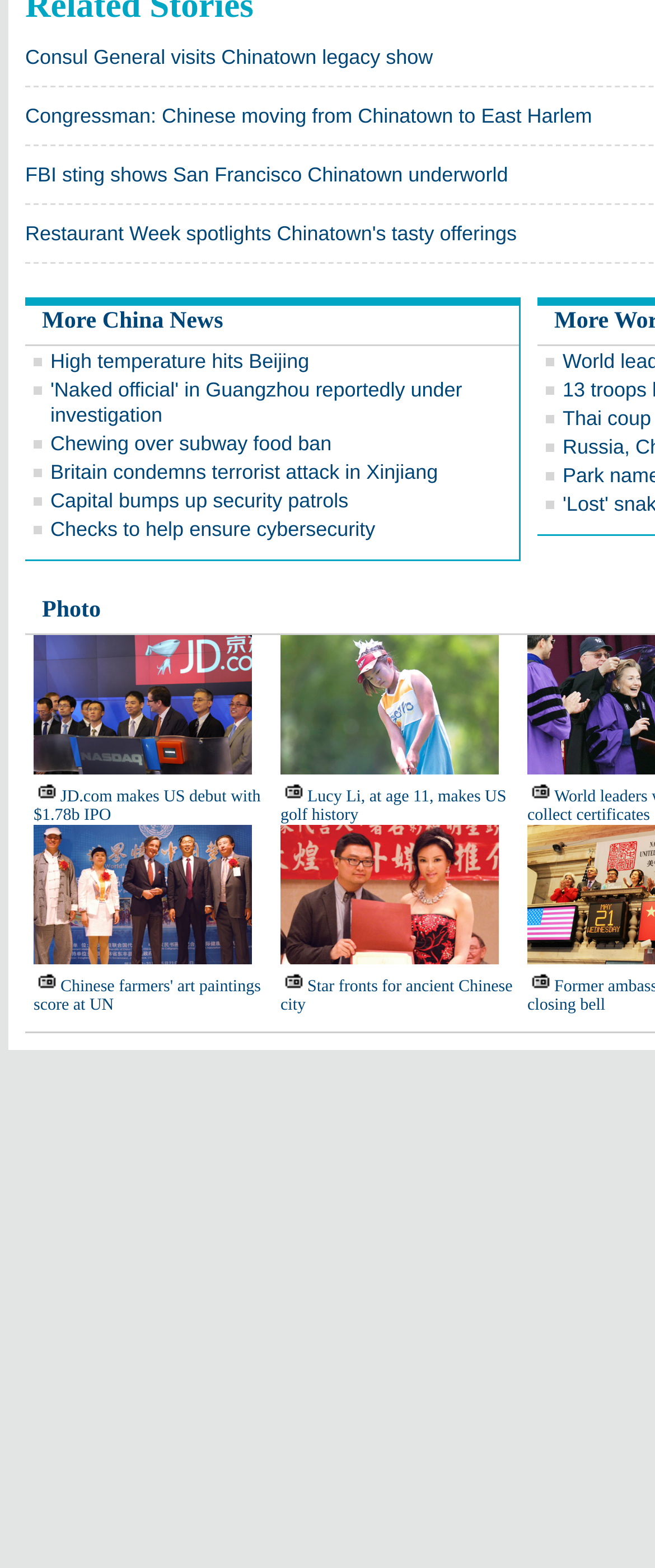Respond to the question with just a single word or phrase: 
How many links are related to Chinatown?

4